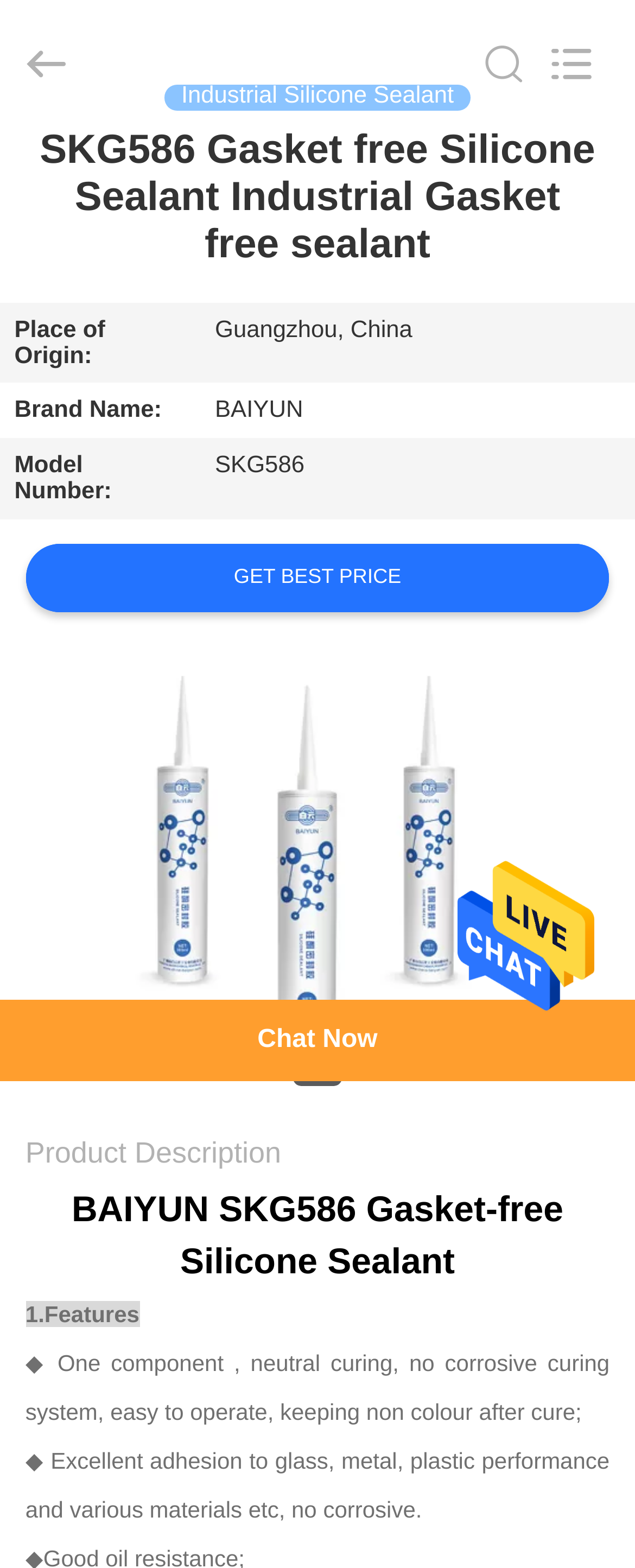Please specify the bounding box coordinates for the clickable region that will help you carry out the instruction: "Search for products".

[0.0, 0.0, 0.88, 0.081]